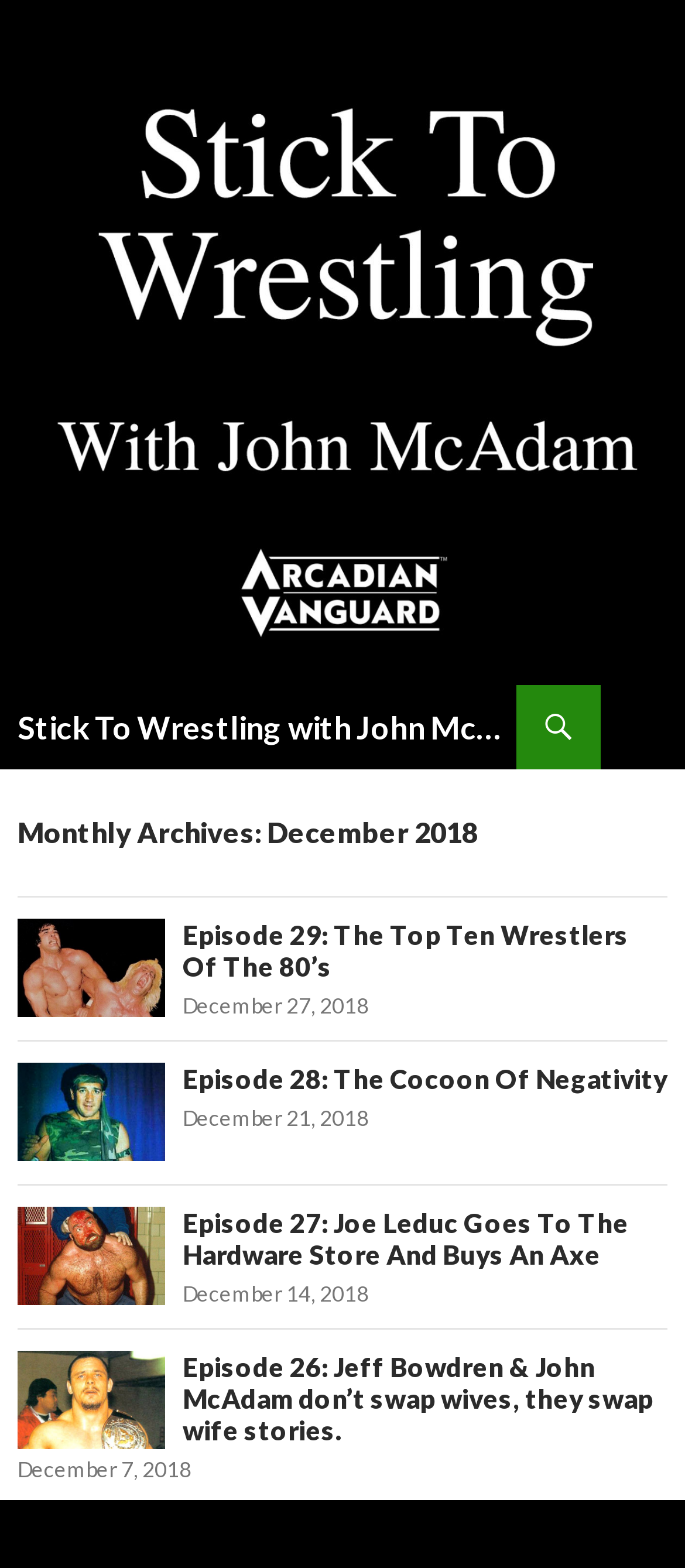What is the title of the last article?
Refer to the image and respond with a one-word or short-phrase answer.

Episode 26: Jeff Bowdren & John McAdam don’t swap wives, they swap wife stories.